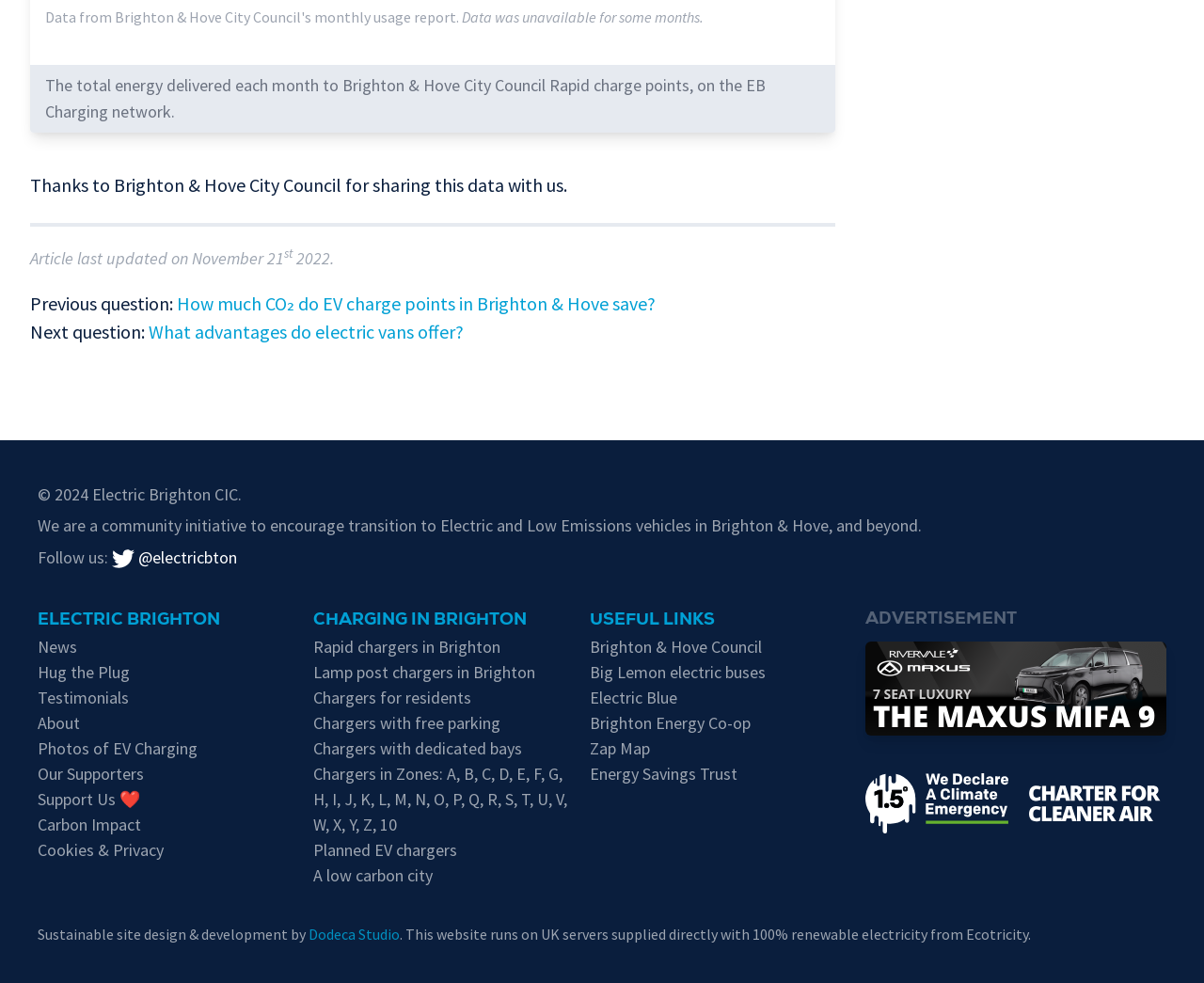How many zones are listed for EV chargers?
Look at the image and answer with only one word or phrase.

26